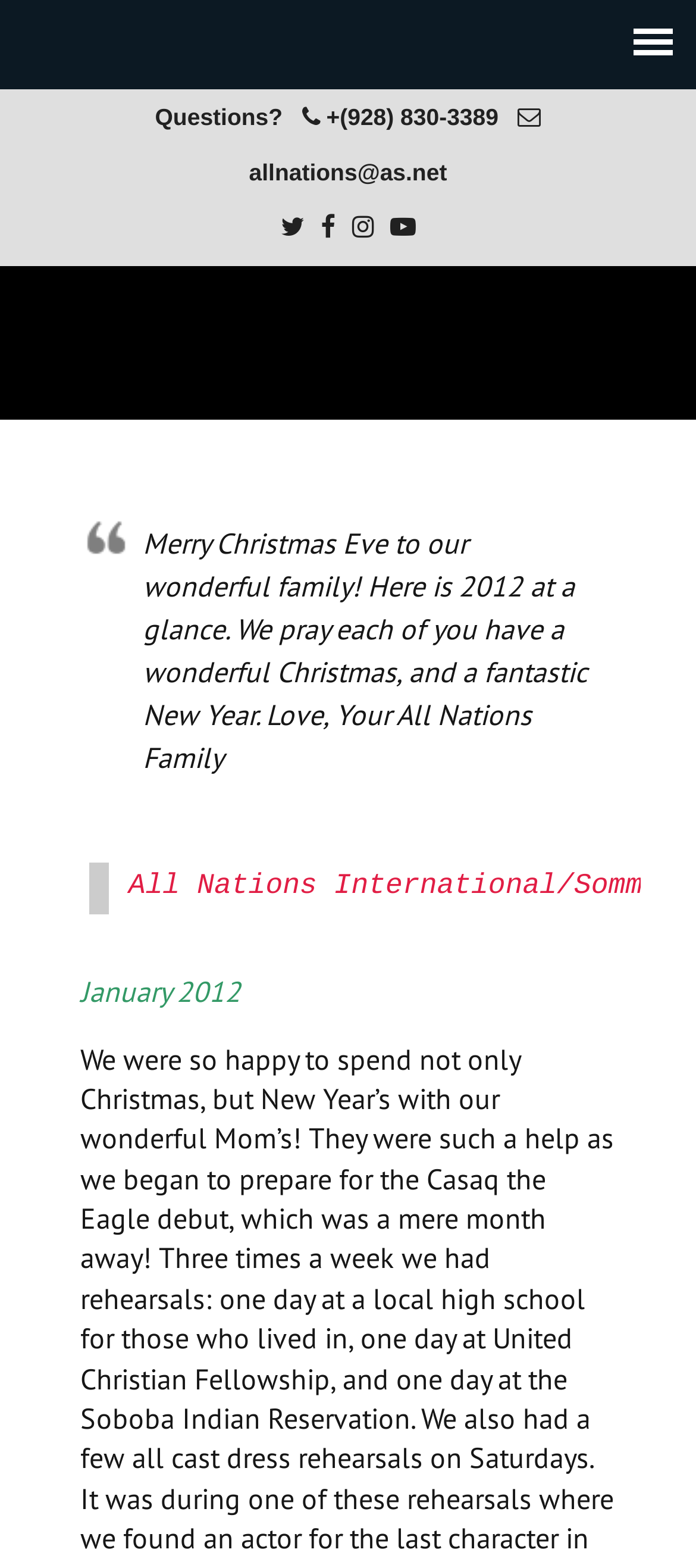Locate and extract the text of the main heading on the webpage.

All Nations International Newsletter 2012